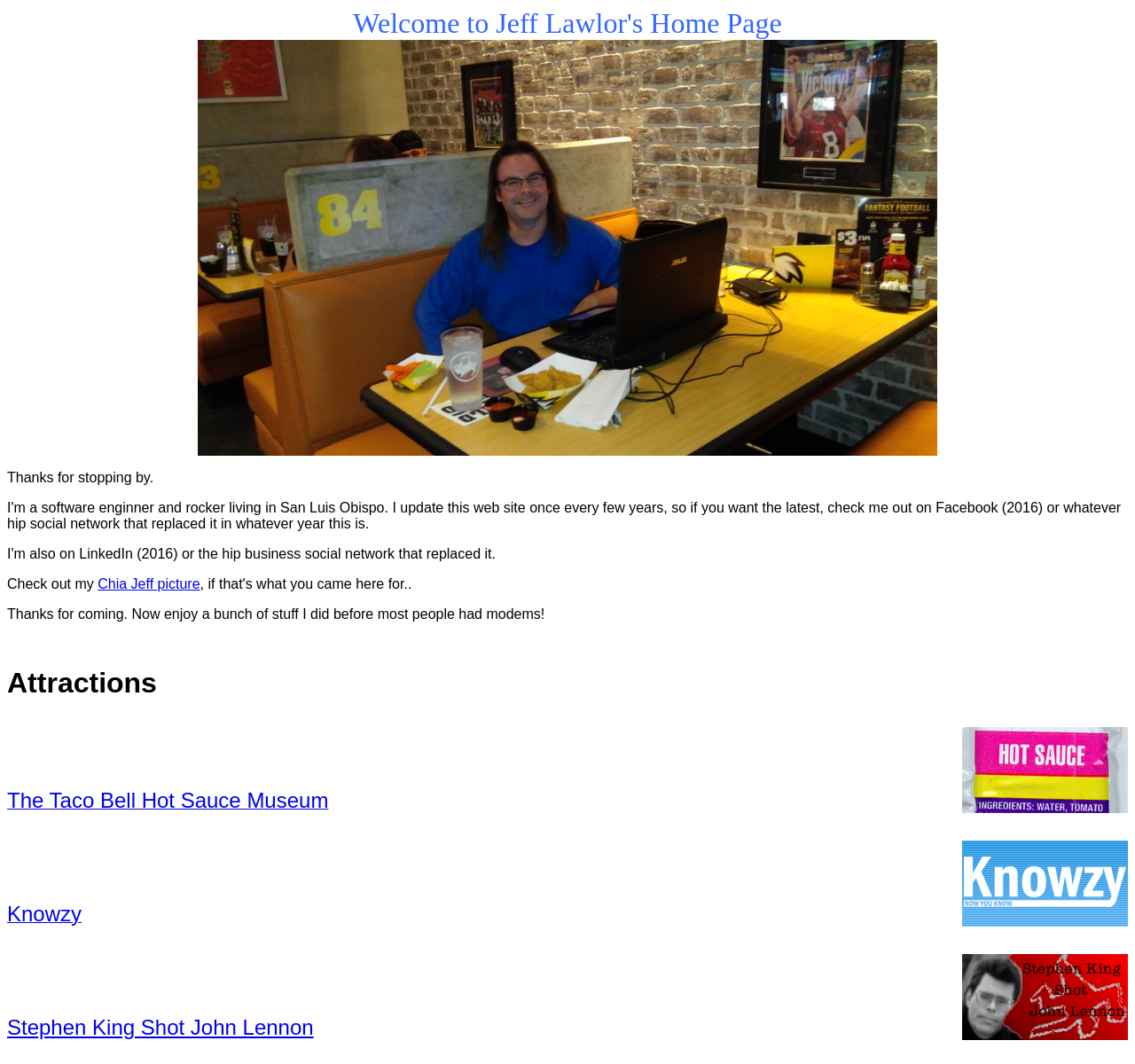What is the caption of the image at the top of the page?
Refer to the image and respond with a one-word or short-phrase answer.

Jeff in his 'happy place.'